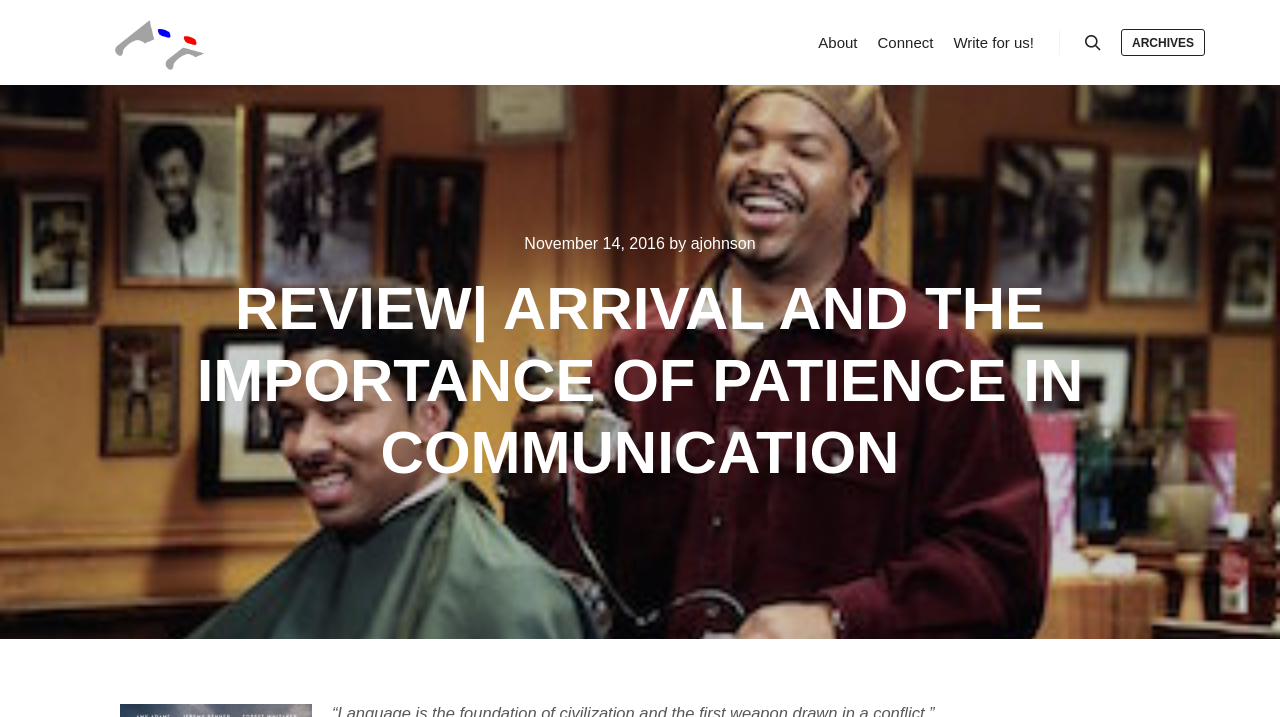Give the bounding box coordinates for the element described by: "Write for us!".

[0.737, 0.0, 0.816, 0.119]